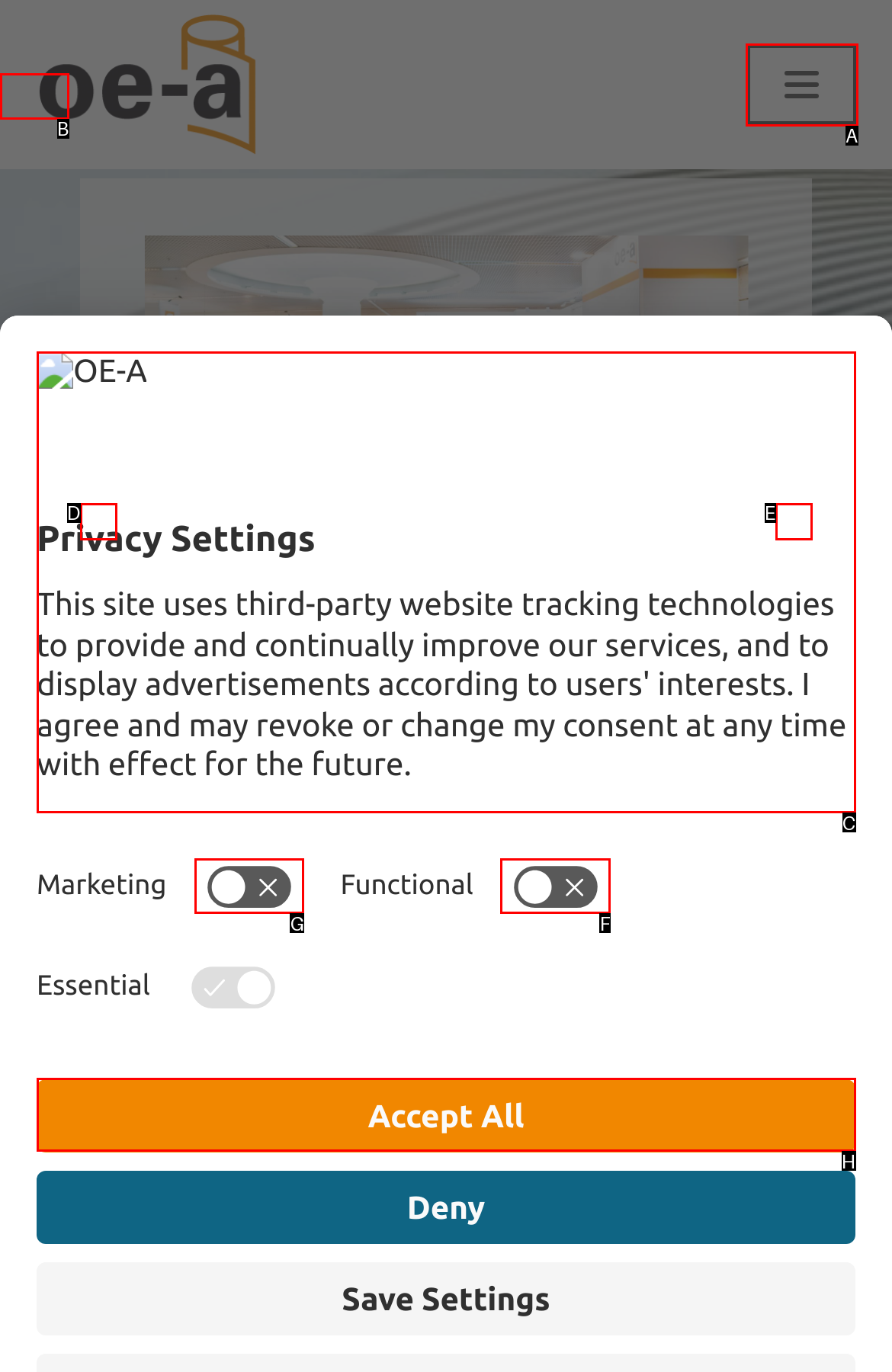What is the letter of the UI element you should click to Toggle Marketing switch? Provide the letter directly.

G